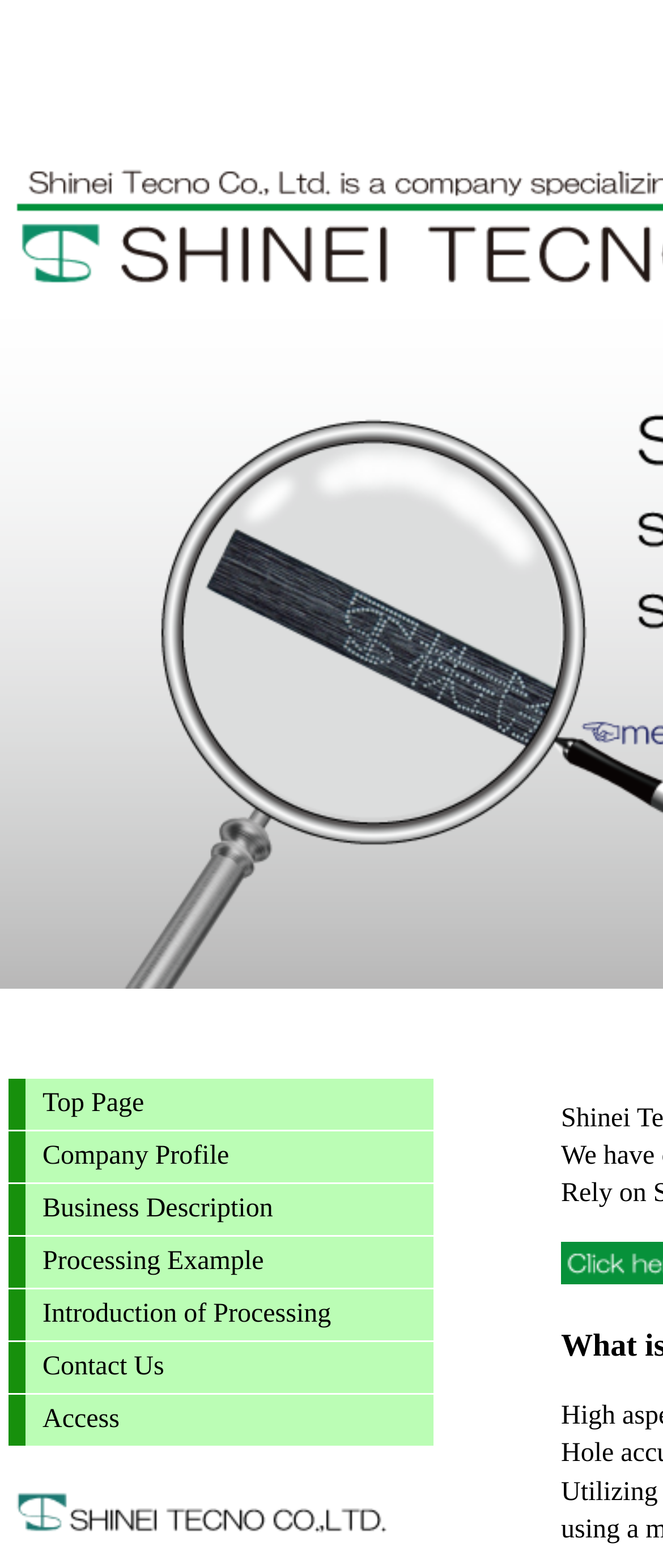How many elements are in the top-left corner of the webpage?
Provide an in-depth and detailed explanation in response to the question.

By analyzing the bounding box coordinates, I found that there are two elements in the top-left corner of the webpage, which are the link 'Top Page' and the heading '社名'.